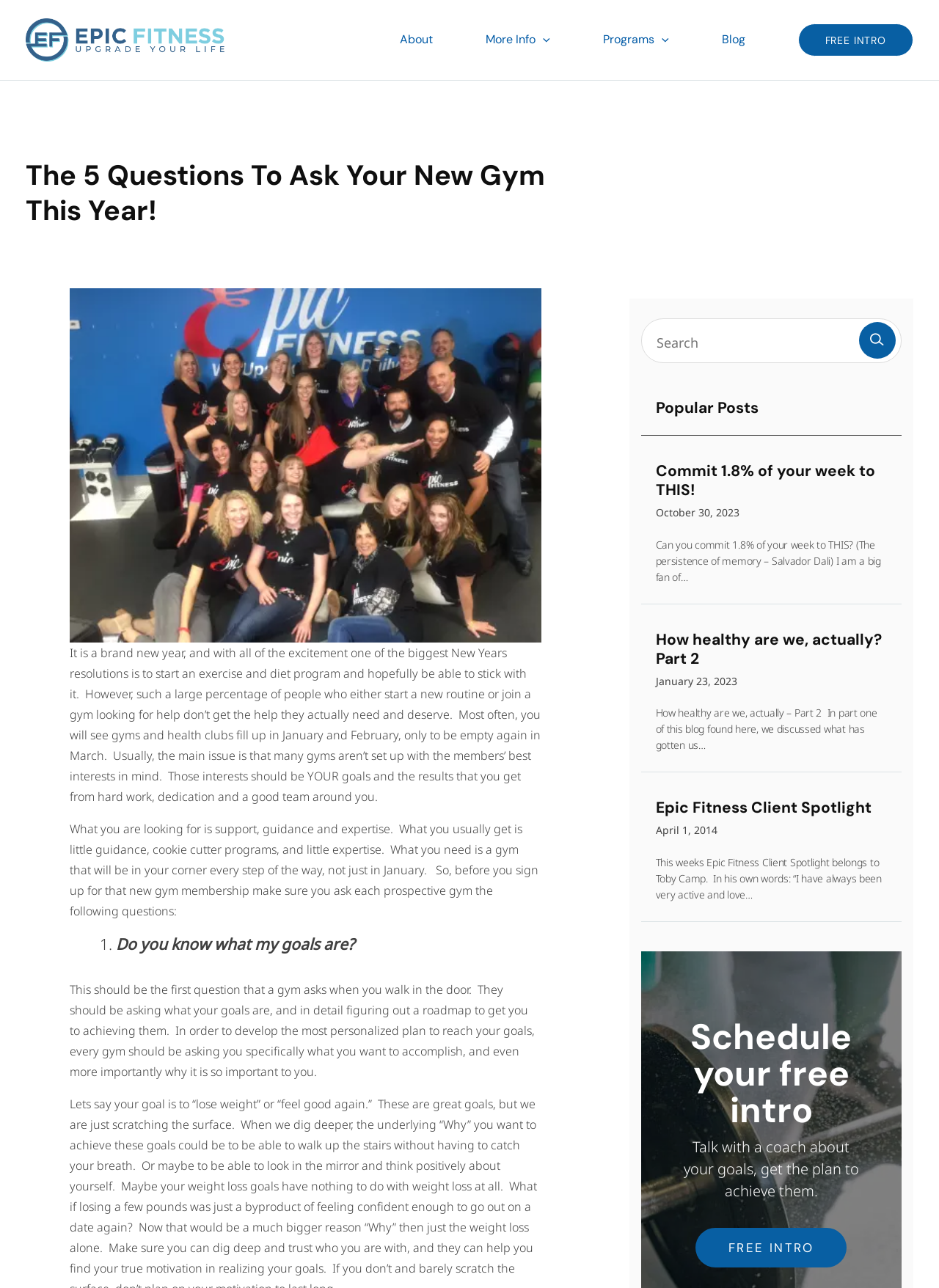What is the tone of the article?
Craft a detailed and extensive response to the question.

The tone of the article is informative, as it provides guidance and advice on what to look for in a gym, and cautionary, as it warns readers about the potential pitfalls of joining a gym that is not a good fit for their needs.